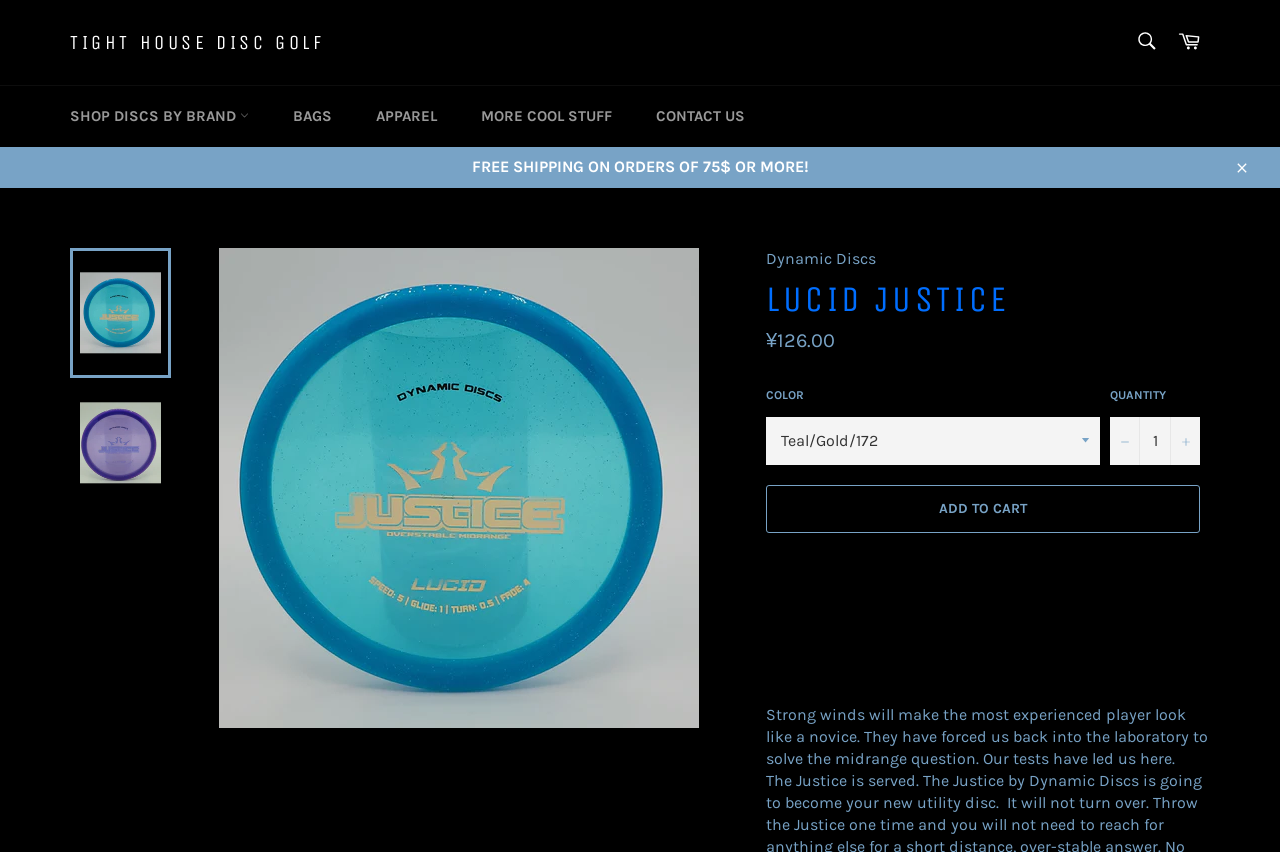Analyze the image and give a detailed response to the question:
What is the function of the search box?

I found a search box element with a label 'SEARCH' and a button with the same text. Based on the common design pattern of search functionality, I infer that this search box is used to search the website for specific content.